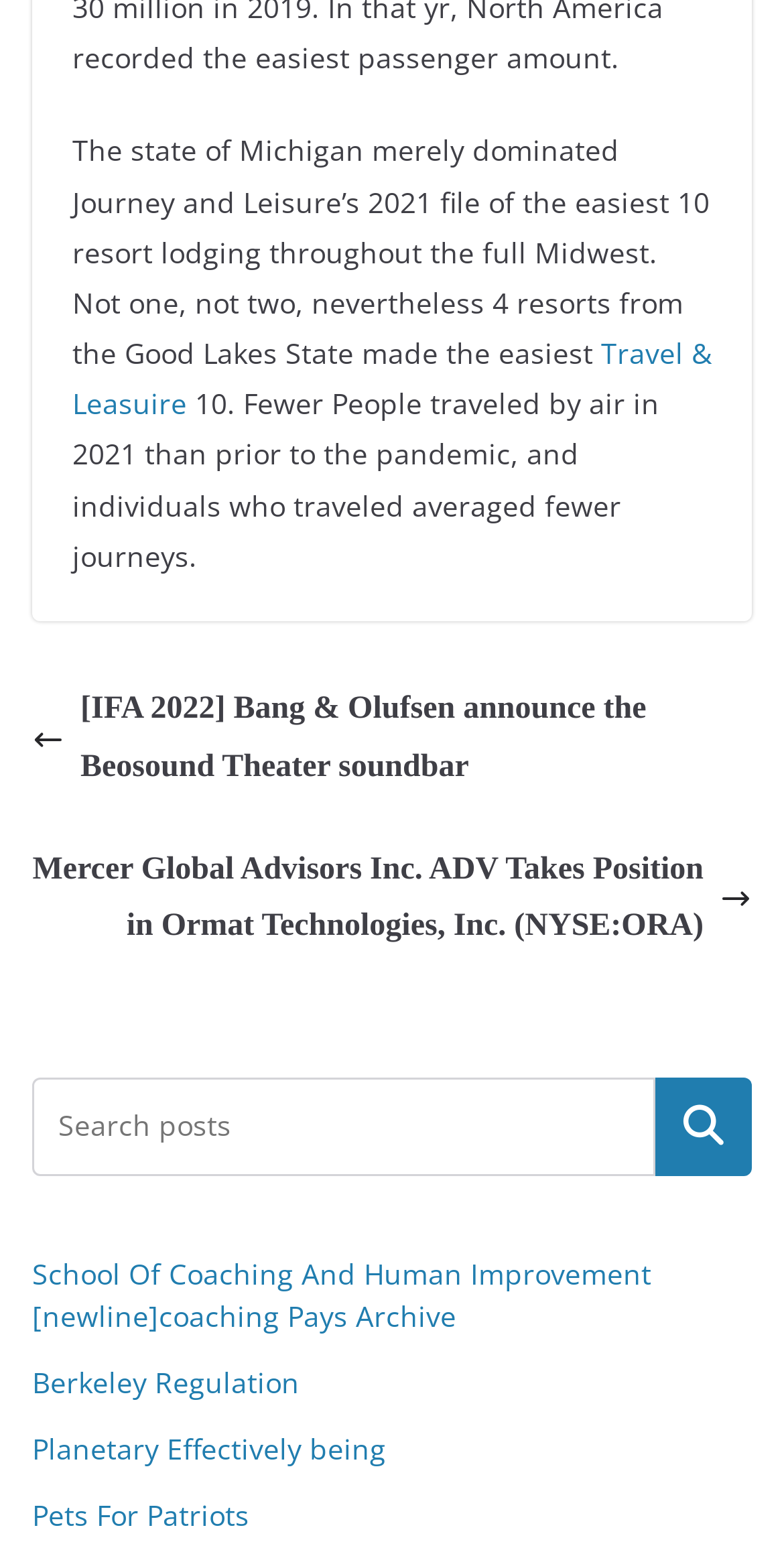Based on the image, please elaborate on the answer to the following question:
How many links are there at the bottom of the page?

There are four links at the bottom of the page, which are 'School Of Coaching And Human Improvement [newline]coaching Pays Archive', 'Berkeley Regulation', 'Planetary Effectively being', and 'Pets For Patriots'.